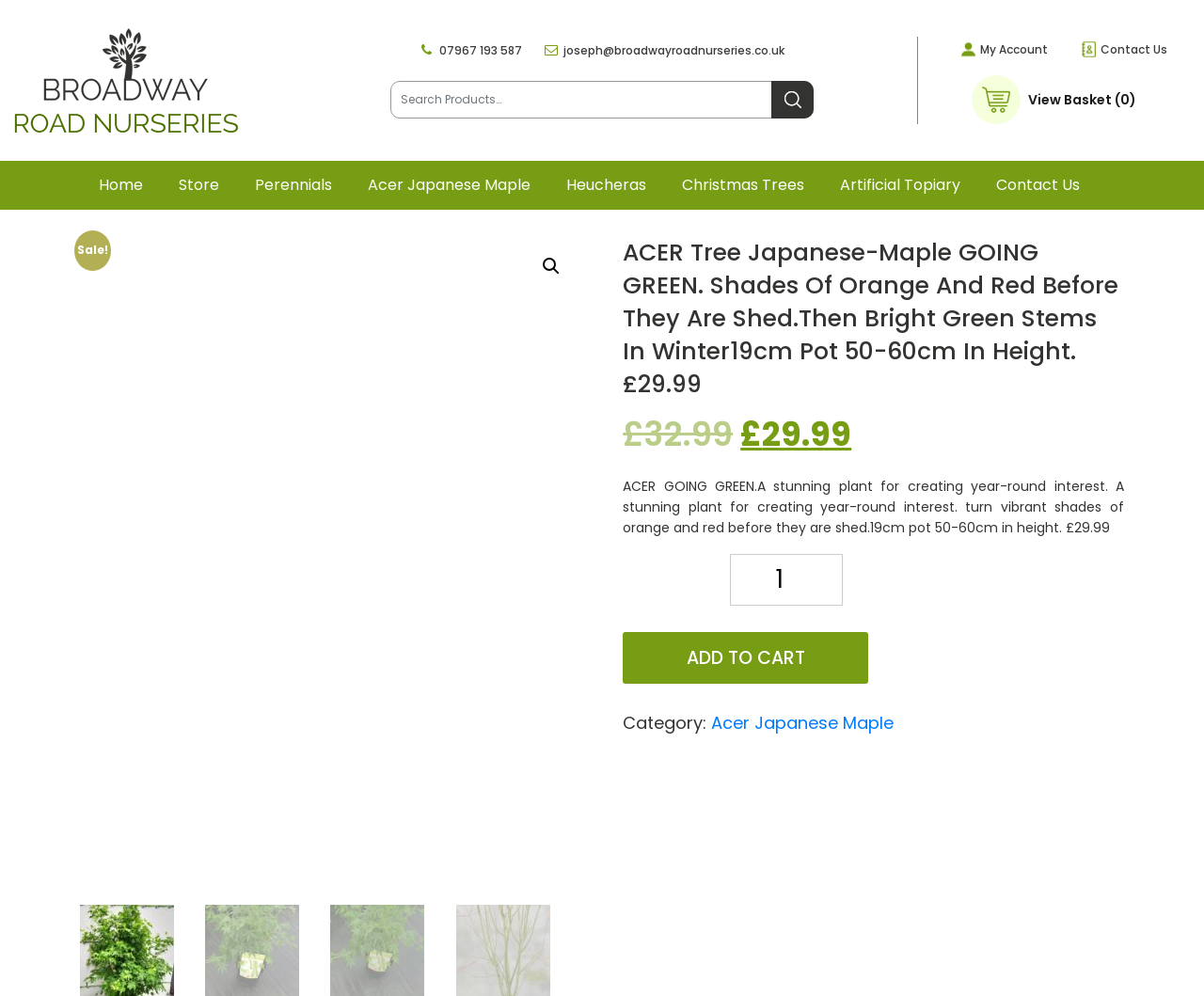Highlight the bounding box coordinates of the element that should be clicked to carry out the following instruction: "View basket". The coordinates must be given as four float numbers ranging from 0 to 1, i.e., [left, top, right, bottom].

[0.807, 0.076, 0.944, 0.125]